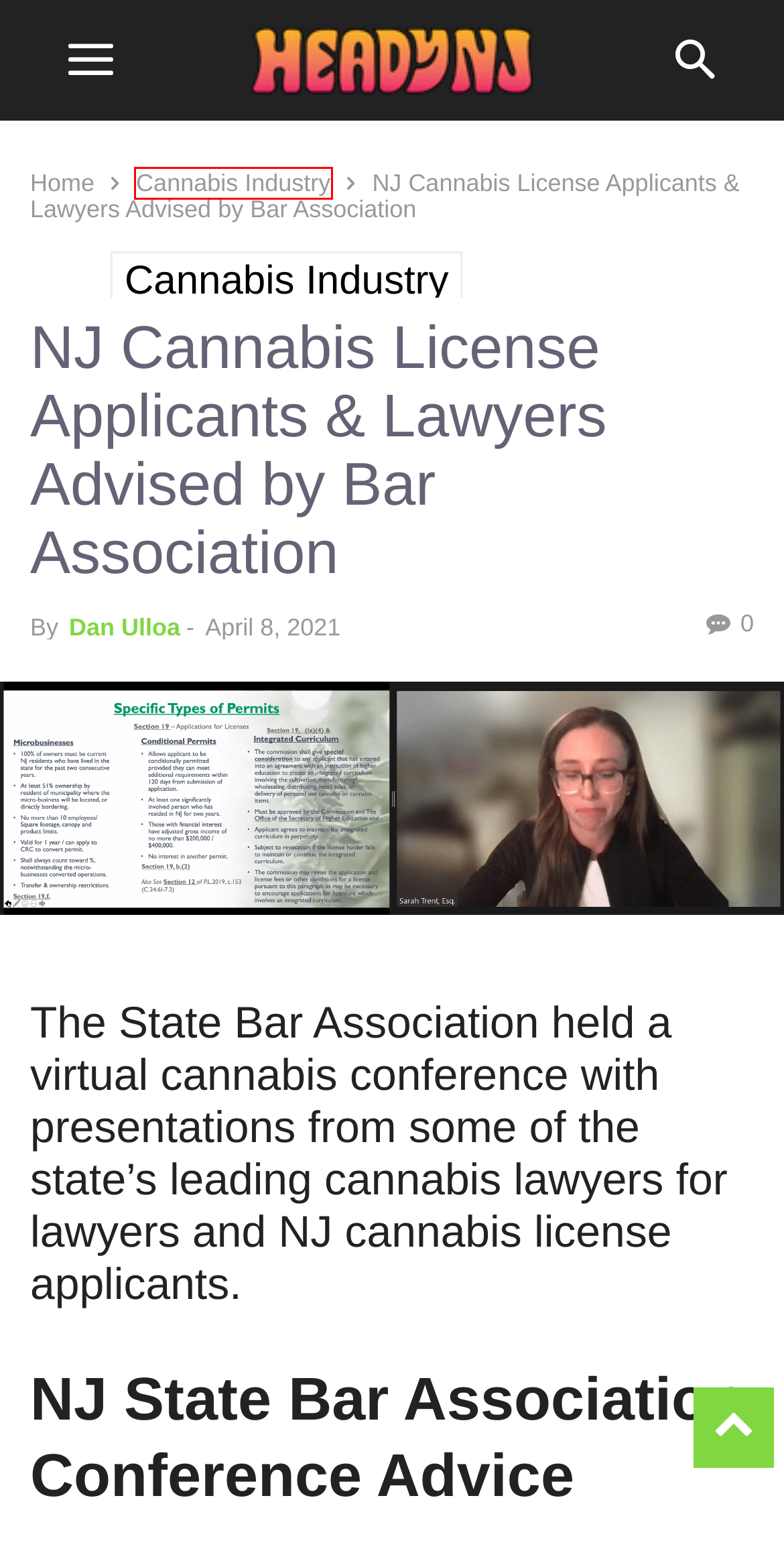You have a screenshot of a webpage, and a red bounding box highlights an element. Select the webpage description that best fits the new page after clicking the element within the bounding box. Options are:
A. NJ Cannabis Archives
B. Cannabis Business | Cannabis Industry | Heady NJ
C. Heady NJ: Cannabis News | Nearby Dispensaries | Weed Events
D. Shop Cannabis Books, T-Shirts & Other Products | Heady NJ
E. Heady NJ | DanUlloa
F. Budding South Jersey Cannabis Delivery Entrepreneurs Gifted Jawns
G. cannabis lawsuit Archives
H. medical cannabis Archives

B